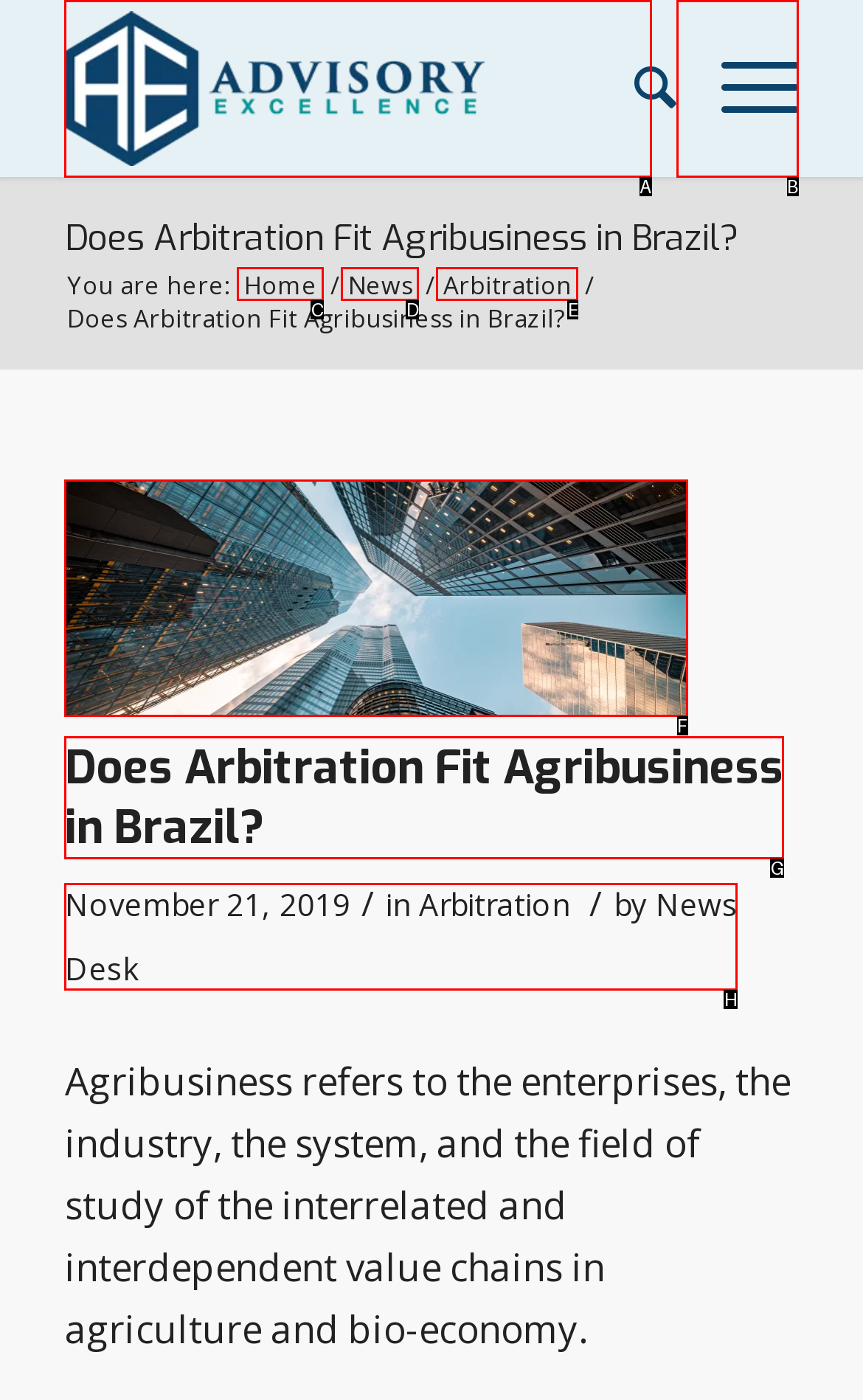Tell me which option best matches the description: alt="Advisory Excellence" title="Advisory-Excellence-logo"
Answer with the option's letter from the given choices directly.

A